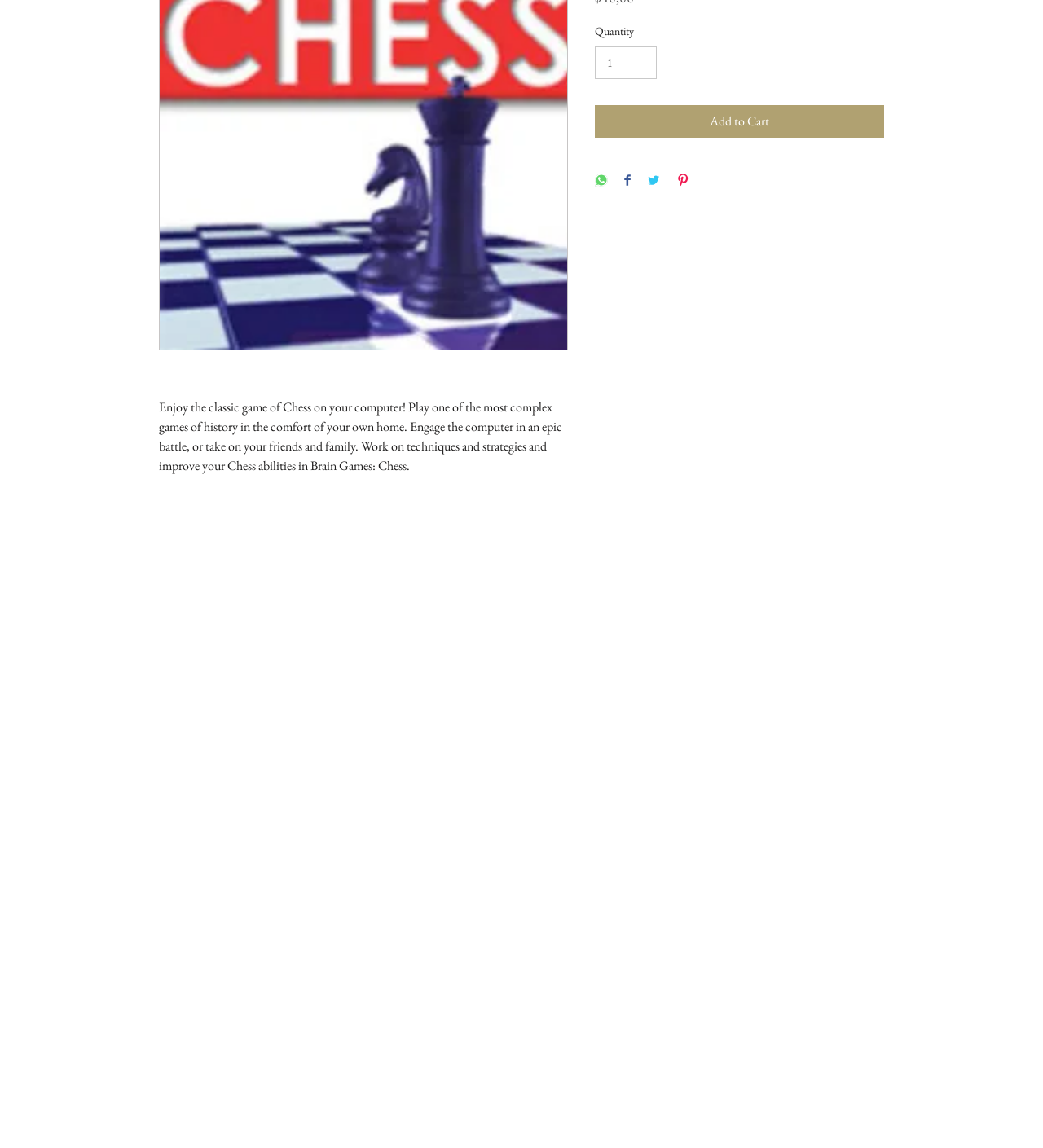Please use the details from the image to answer the following question comprehensively:
What is the type of game being described?

The StaticText element with the text 'Enjoy the classic game of Chess on your computer!' explicitly mentions that the game being described is Chess.